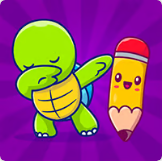Offer a detailed narrative of the scene shown in the image.

The image showcases a playful cartoon turtle joyfully dancing next to a cheerful, oversized pencil. The turtle, depicted in vibrant green with a yellow shell, appears to be enjoying itself, bringing a sense of whimsy and fun to the scene. The background features a dynamic purple gradient, enhancing the lively atmosphere. This image likely represents the game **"Draw the Rest,"** inviting players to engage in creative puzzle-solving while having a delightful experience with charming characters and colorful designs.